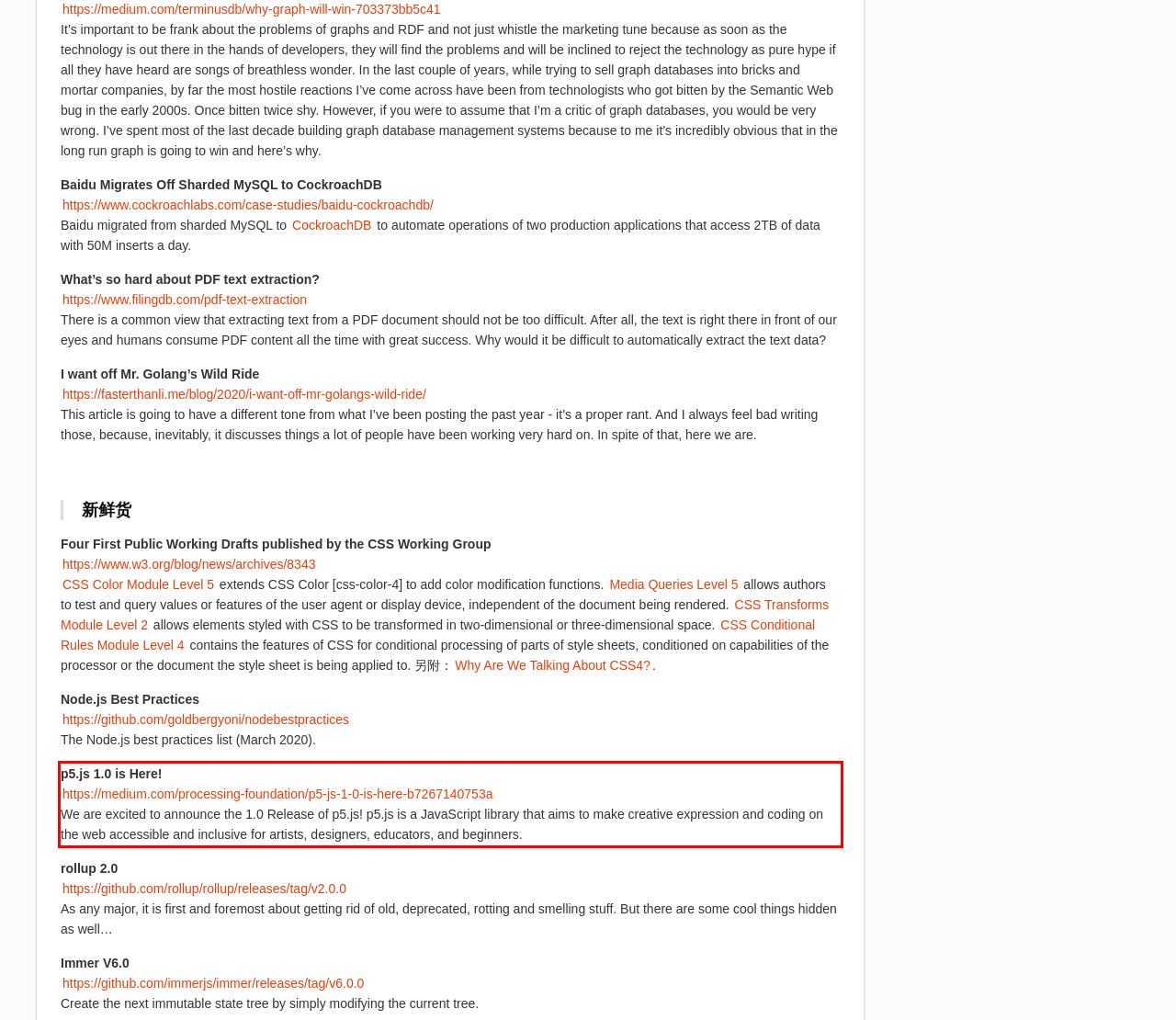You are given a screenshot showing a webpage with a red bounding box. Perform OCR to capture the text within the red bounding box.

p5.js 1.0 is Here! https://medium.com/processing-foundation/p5-js-1-0-is-here-b7267140753a We are excited to announce the 1.0 Release of p5.js! p5.js is a JavaScript library that aims to make creative expression and coding on the web accessible and inclusive for artists, designers, educators, and beginners.